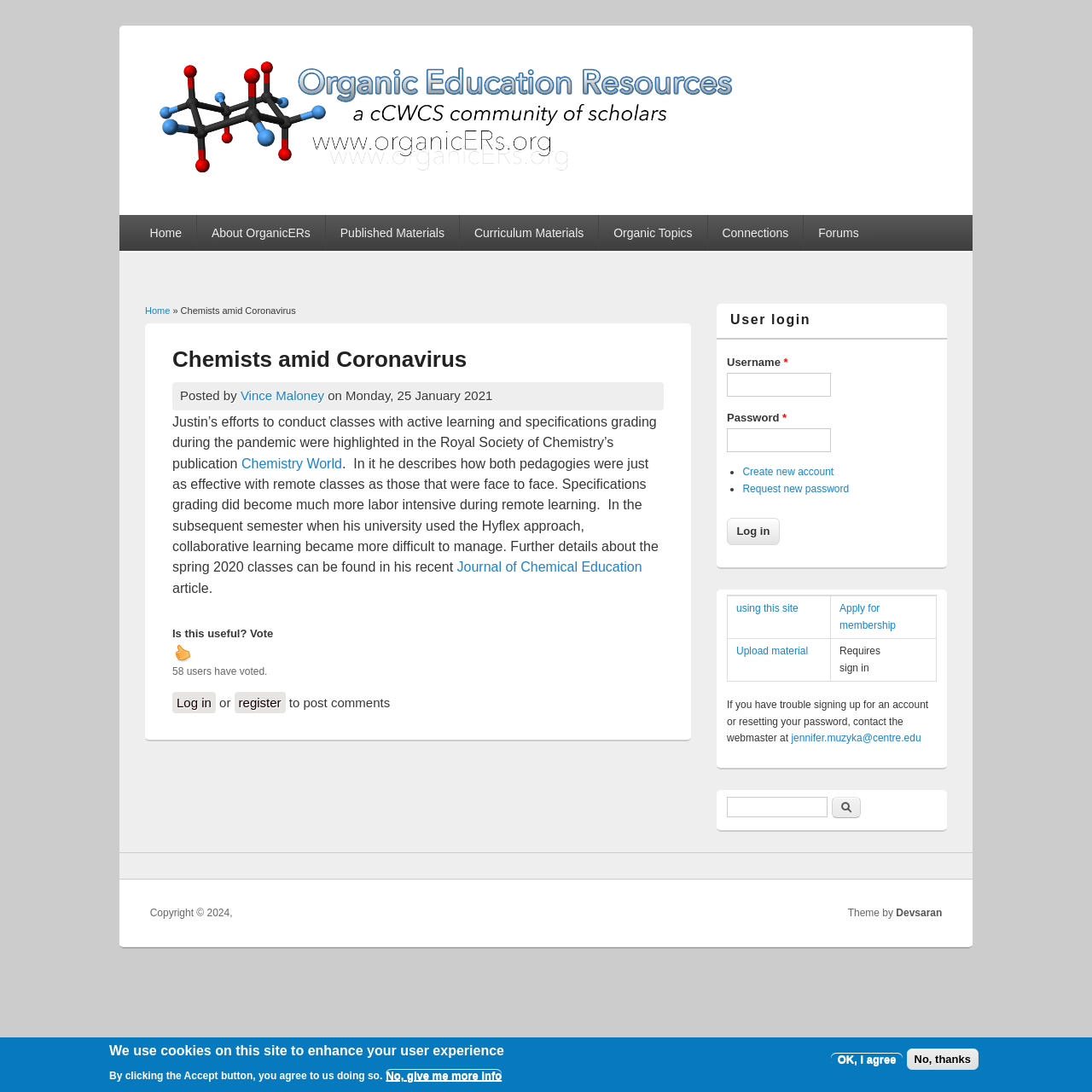Find the bounding box coordinates of the element to click in order to complete this instruction: "Upload material". The bounding box coordinates must be four float numbers between 0 and 1, denoted as [left, top, right, bottom].

[0.674, 0.591, 0.74, 0.602]